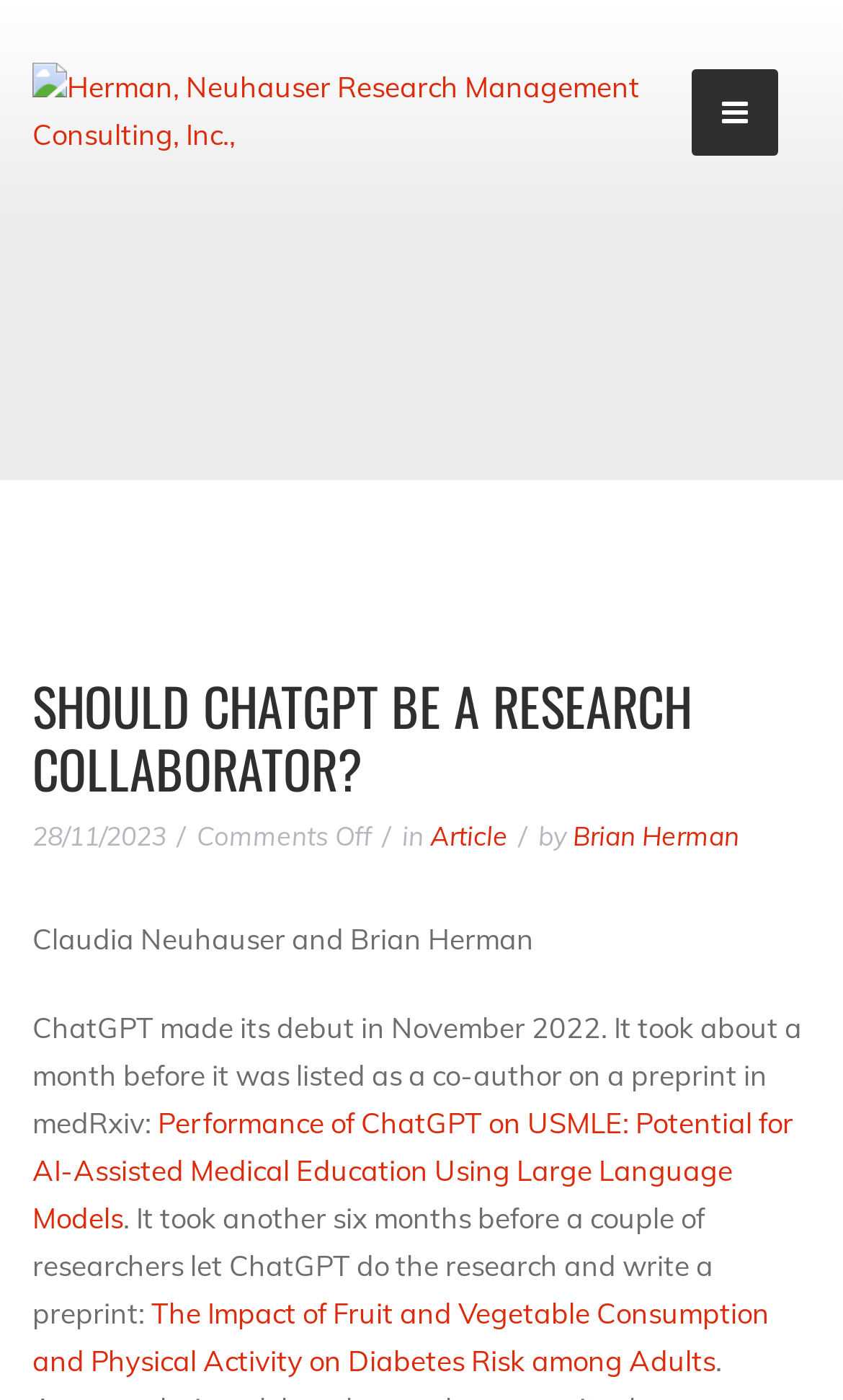What is the title of the preprint mentioned in the article?
Look at the image and provide a short answer using one word or a phrase.

Performance of ChatGPT on USMLE